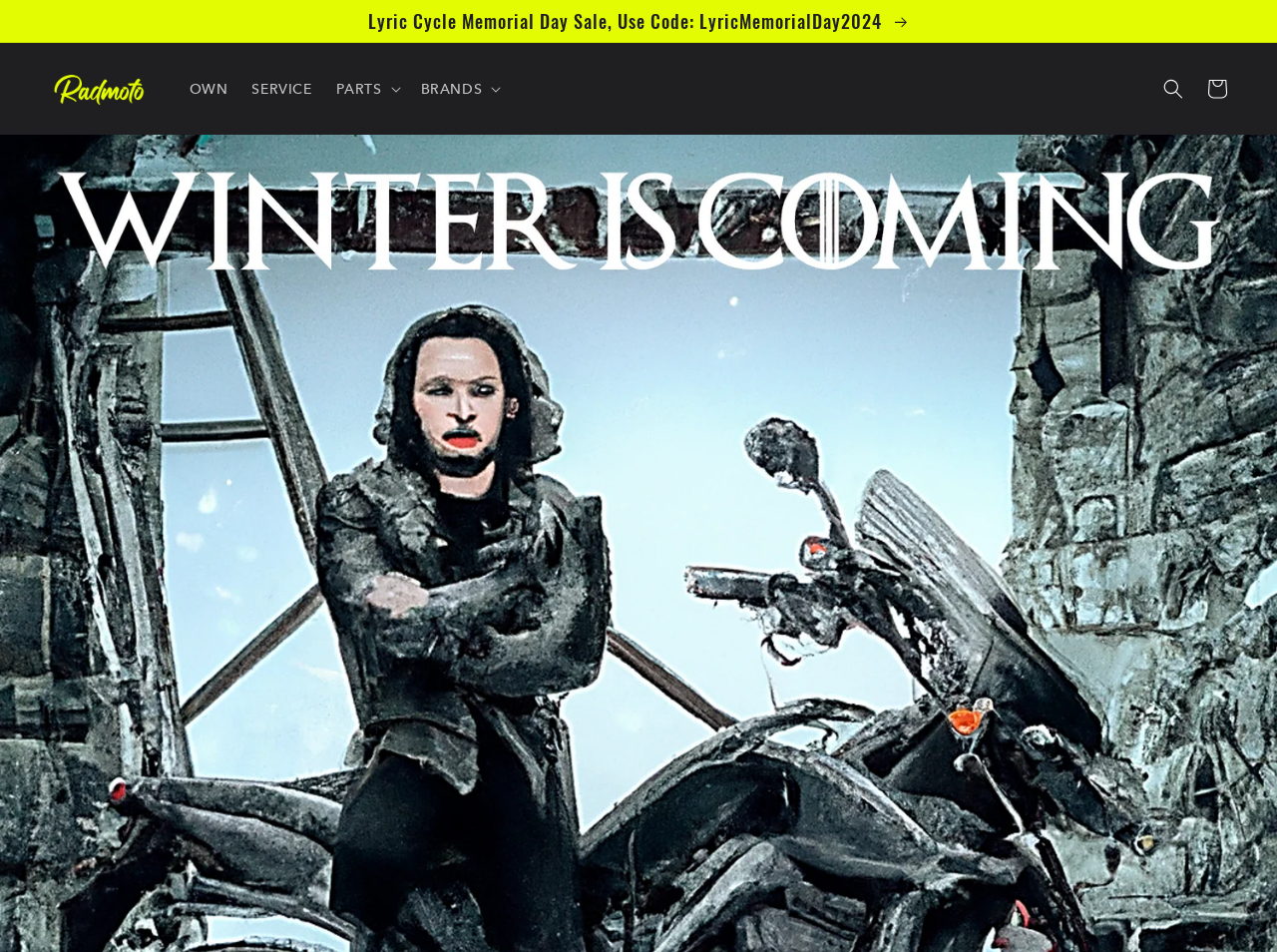Answer the question in one word or a short phrase:
What is the purpose of the button at the top right corner?

Search